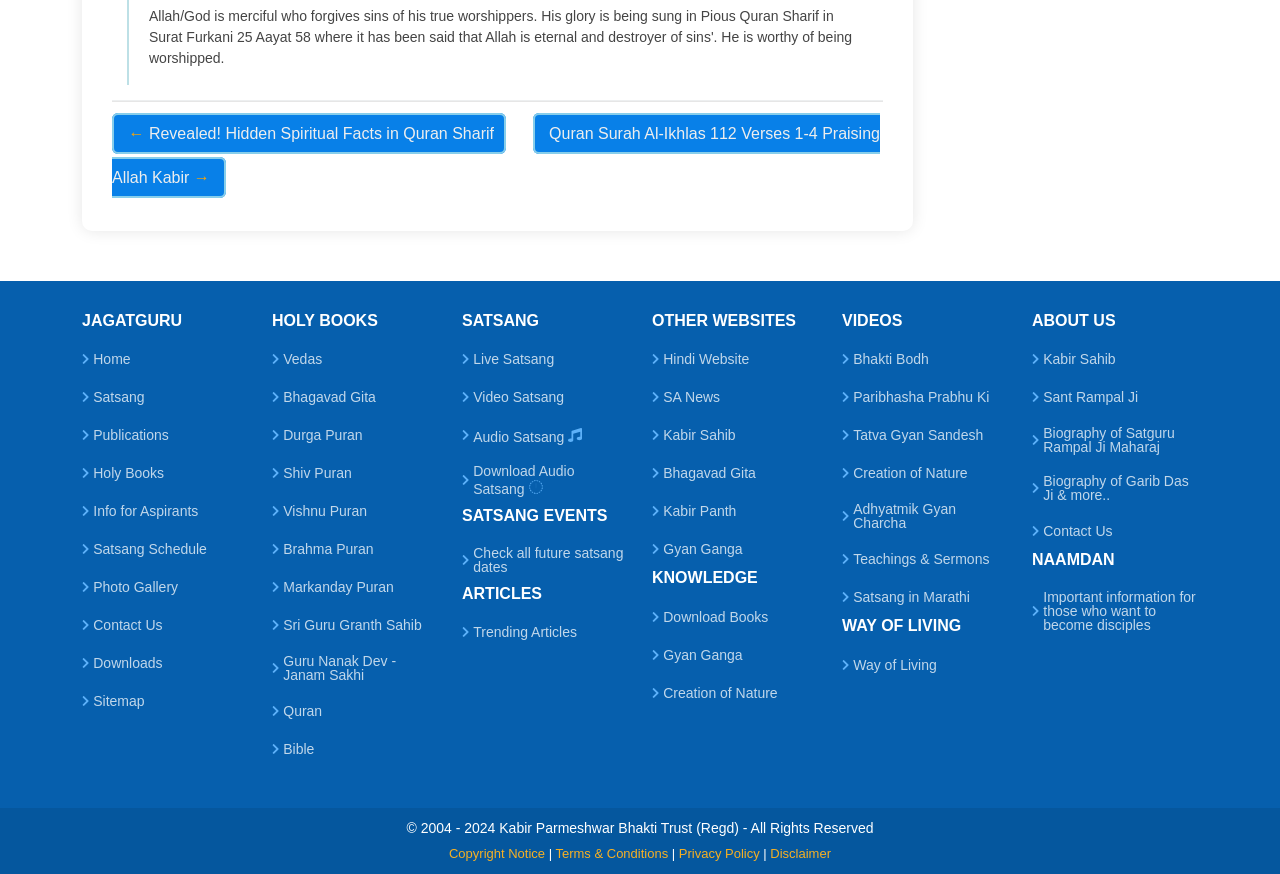Show the bounding box coordinates of the element that should be clicked to complete the task: "Explore the 'Quran' holy book".

[0.221, 0.806, 0.252, 0.822]